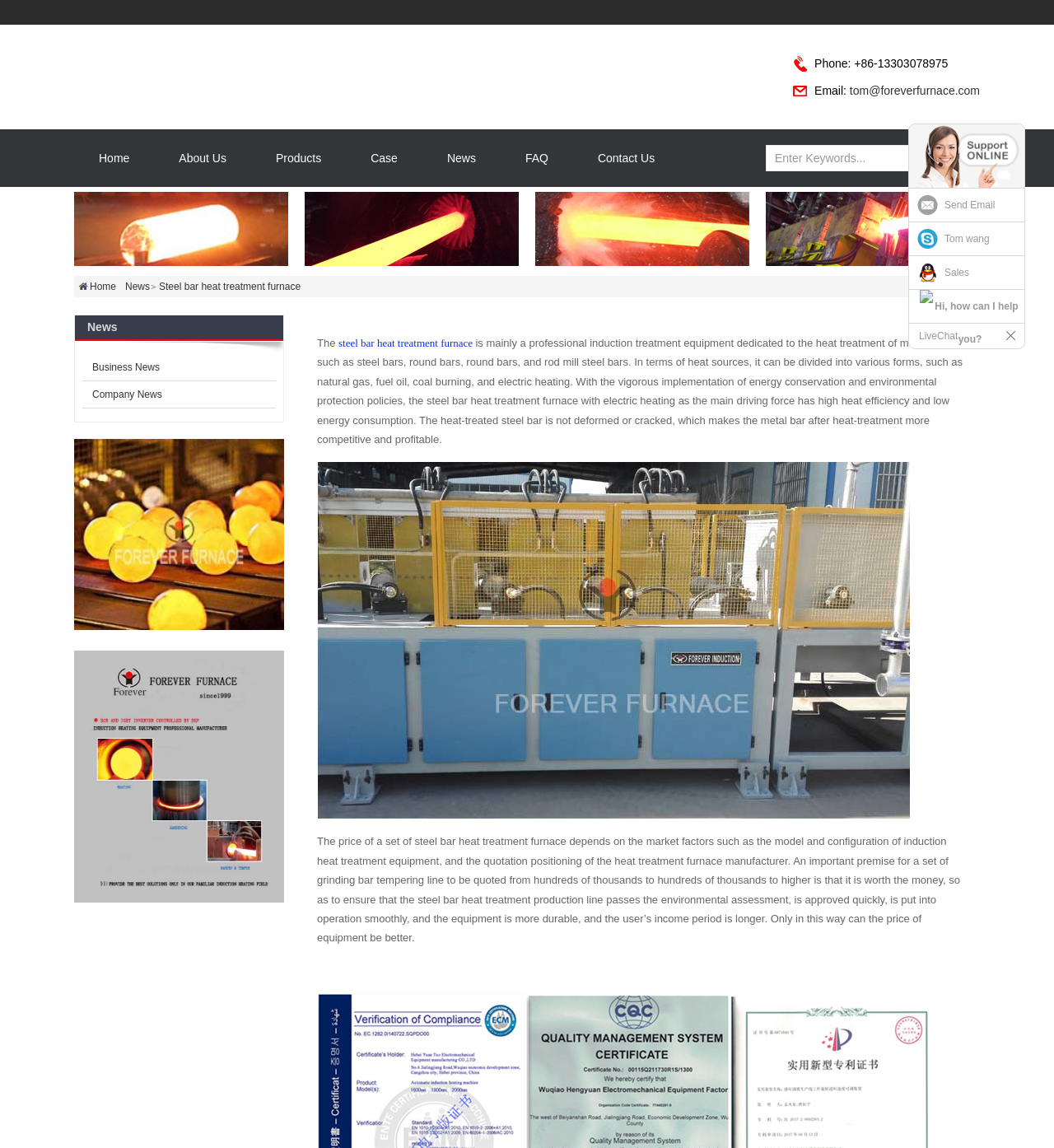Using the description: "Billet heating furnace", identify the bounding box of the corresponding UI element in the screenshot.

[0.777, 0.28, 0.879, 0.291]